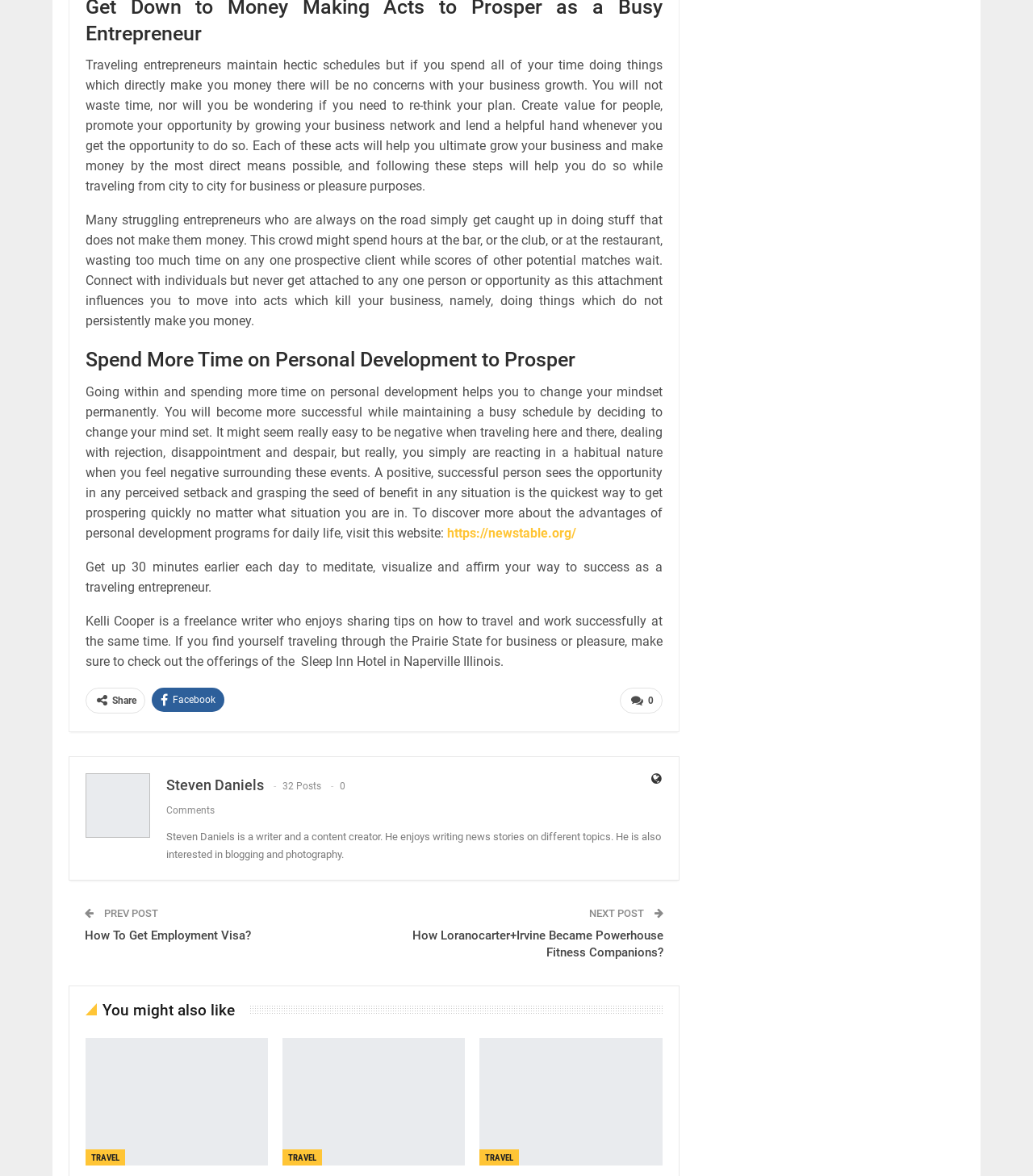Who is the author of the article?
Please give a detailed answer to the question using the information shown in the image.

The author of the article is Kelli Cooper, a freelance writer who enjoys sharing tips on how to travel and work successfully at the same time. This information is found in the static text element with ID 309.